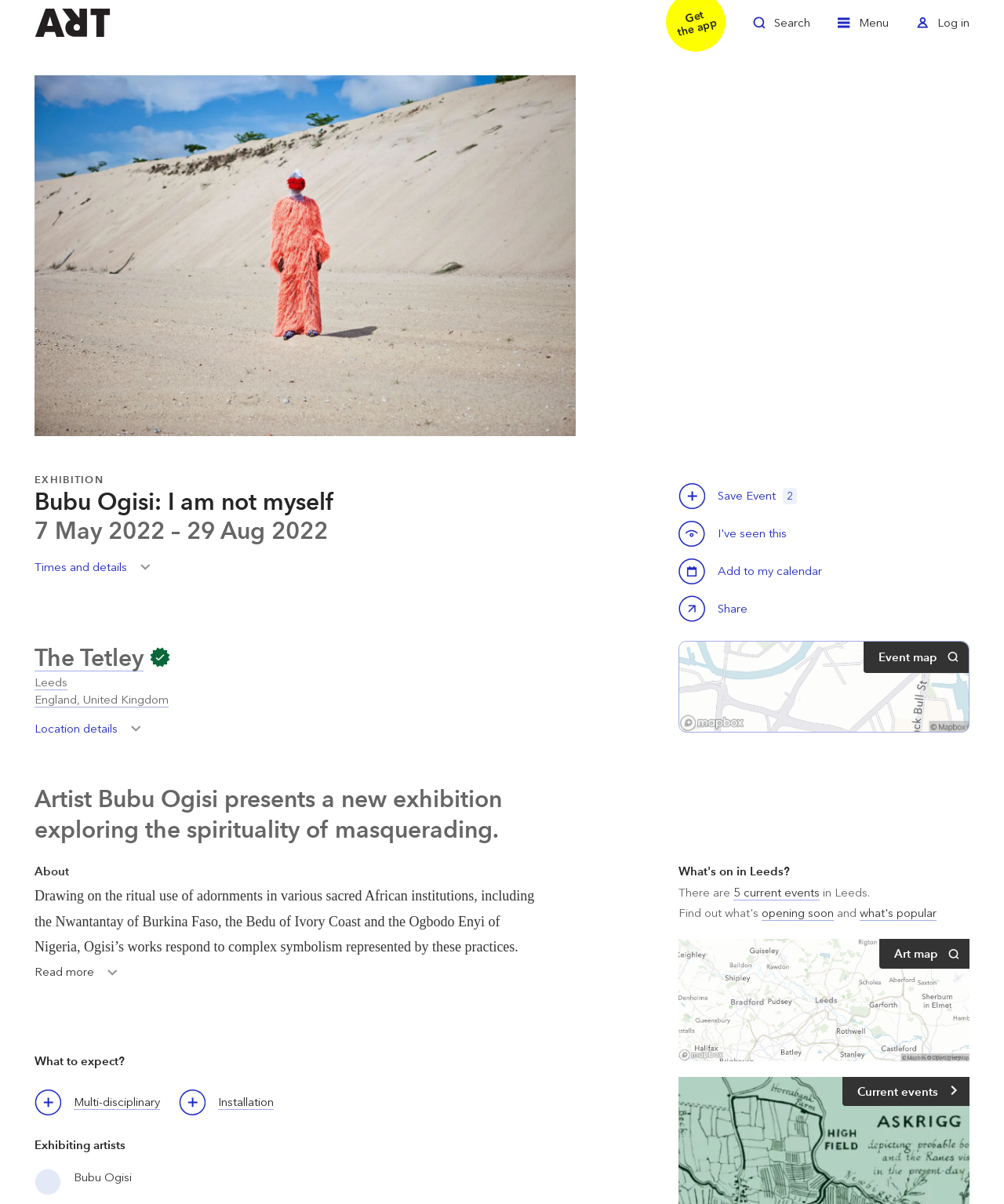Please extract and provide the main headline of the webpage.

Bubu Ogisi: I am not myself